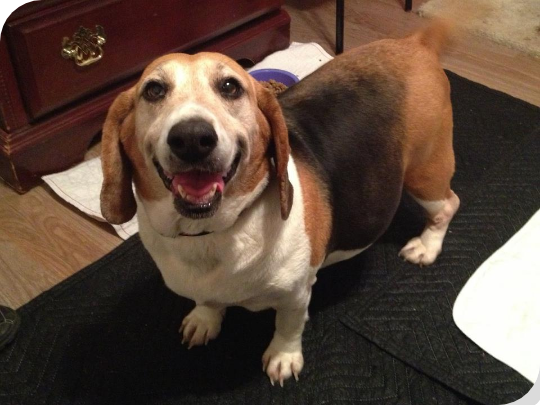Outline with detail what the image portrays.

The image captures a joyful Beagle named Jackie O., showcasing her vibrant personality with a bright smile. Standing on a textured black mat, Jackie has a short, tri-colored coat featuring brown, white, and black markings. The background includes a cozy living space, with wooden furniture and a bowl of food, suggesting a homely environment. Jackie O. was adopted on July 7, 2013, and appears to be around 5-6 years old. Her happy demeanor reflects the love and care she has received in her new home, especially as she stands alongside her new sister, Sky.